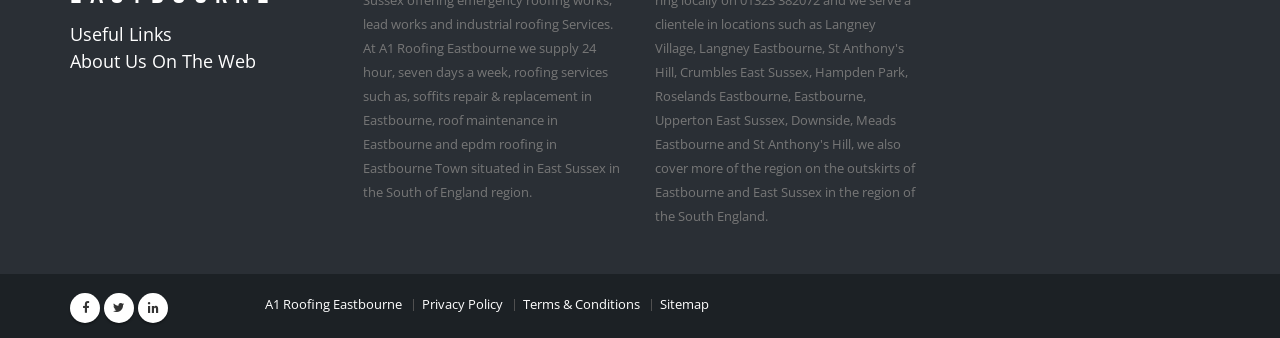Pinpoint the bounding box coordinates of the clickable area needed to execute the instruction: "Go to About Us On The Web". The coordinates should be specified as four float numbers between 0 and 1, i.e., [left, top, right, bottom].

[0.055, 0.144, 0.2, 0.215]